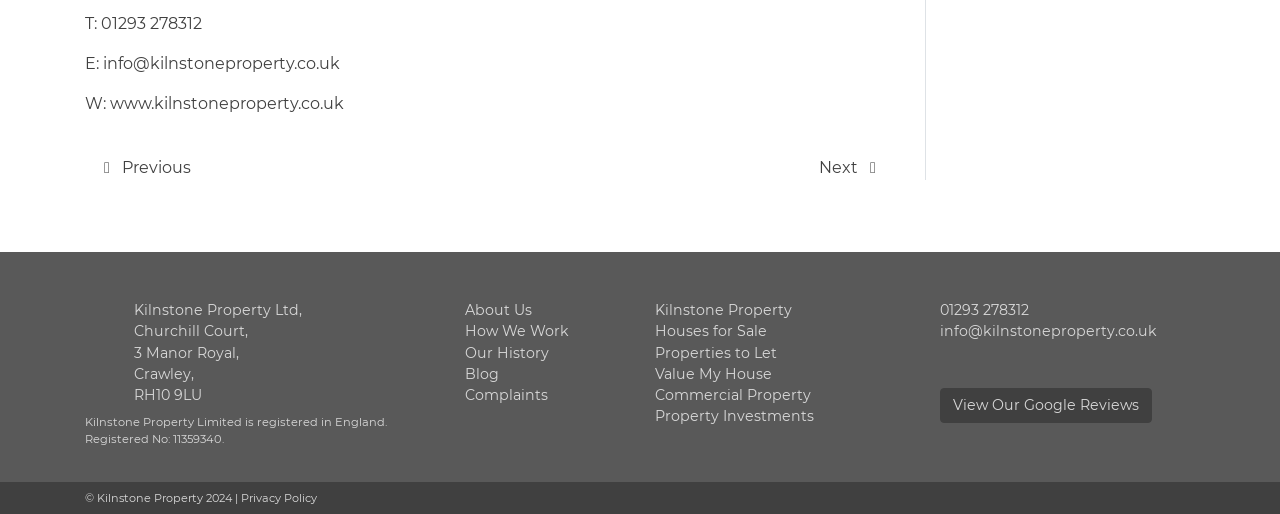Can you determine the bounding box coordinates of the area that needs to be clicked to fulfill the following instruction: "Send an email"?

[0.08, 0.105, 0.266, 0.142]